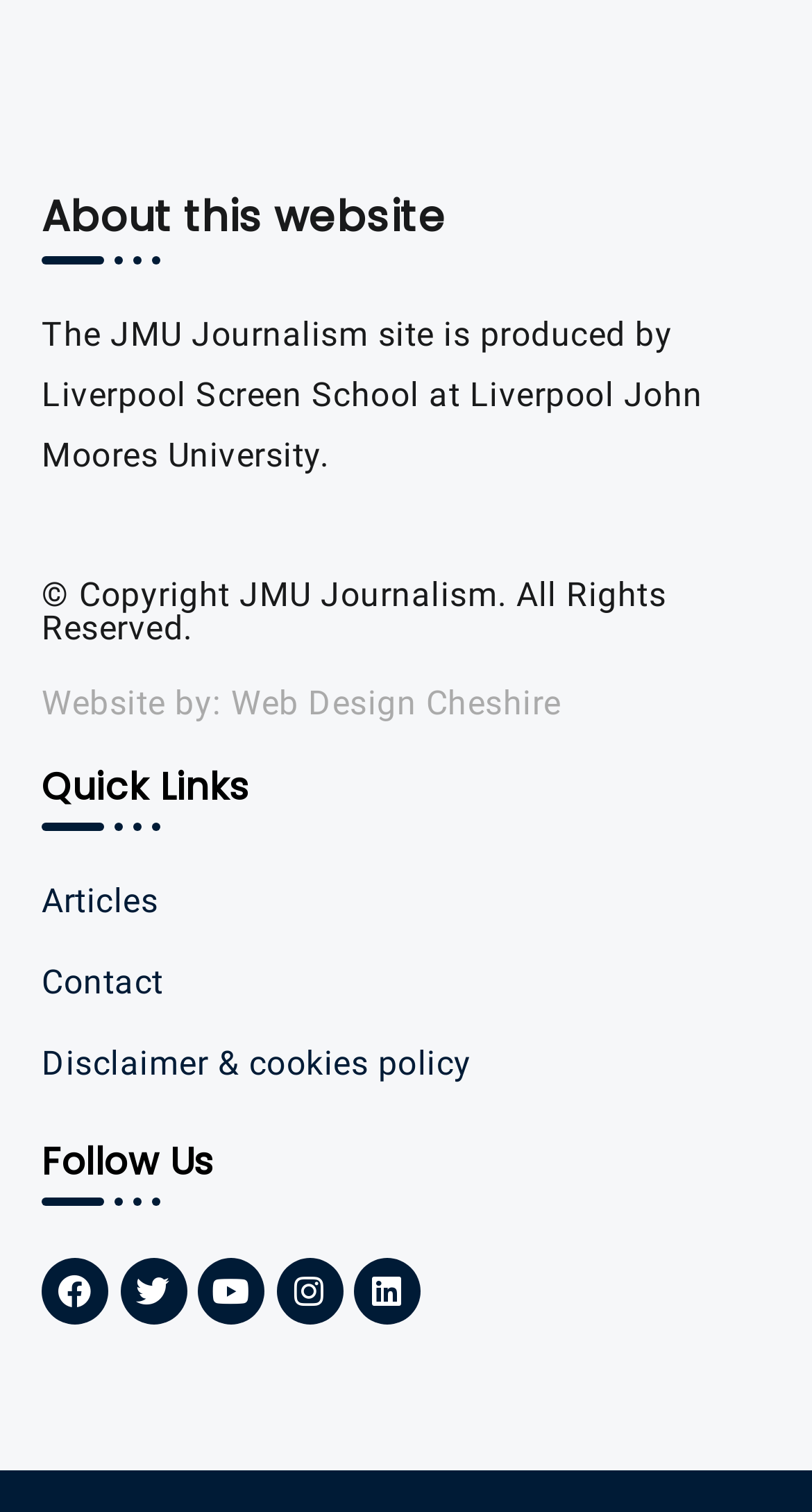What is the copyright information of the website?
Please use the image to provide an in-depth answer to the question.

The answer can be found in the third heading element, which states '© Copyright JMU Journalism. All Rights Reserved.'